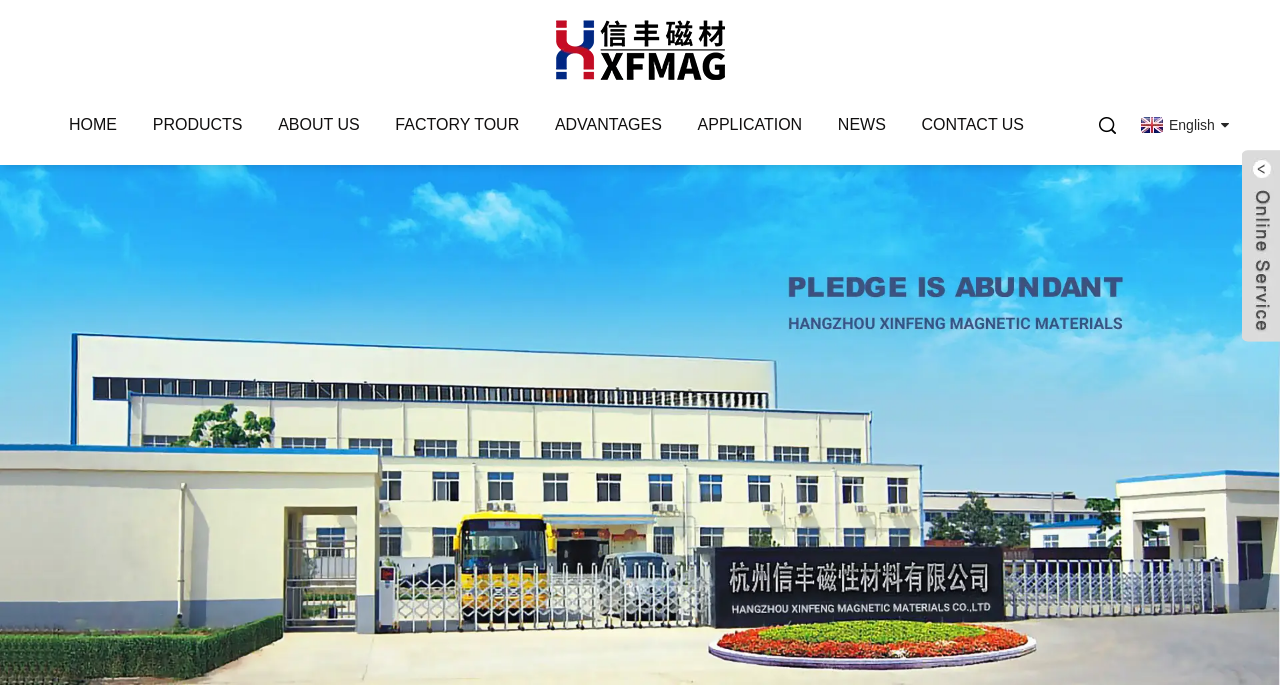Provide the bounding box coordinates of the area you need to click to execute the following instruction: "learn about the company".

[0.217, 0.108, 0.281, 0.251]